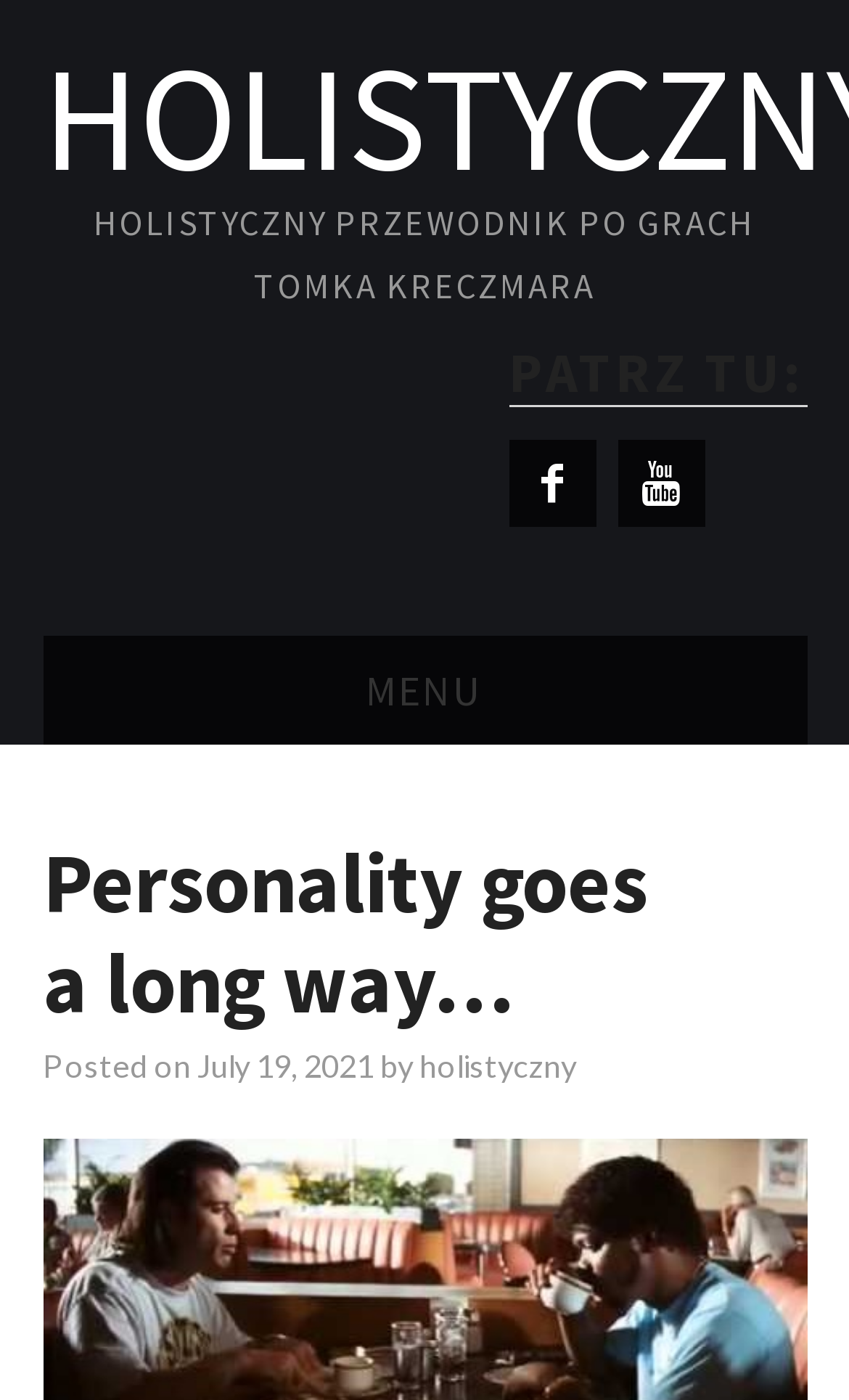Determine the bounding box for the described HTML element: "Ciekawostki". Ensure the coordinates are four float numbers between 0 and 1 in the format [left, top, right, bottom].

[0.05, 0.612, 0.712, 0.689]